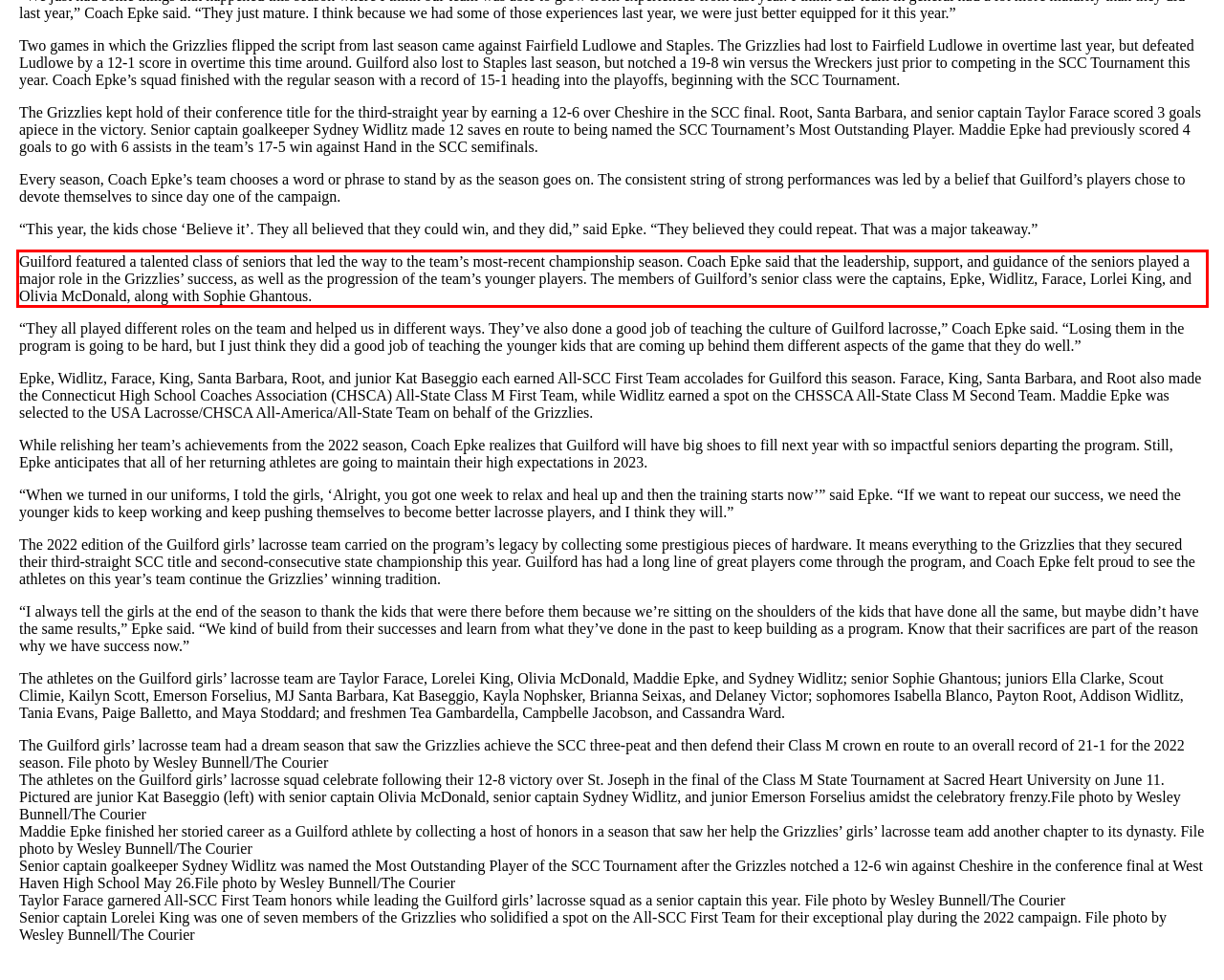Look at the webpage screenshot and recognize the text inside the red bounding box.

Guilford featured a talented class of seniors that led the way to the team’s most-recent championship season. Coach Epke said that the leadership, support, and guidance of the seniors played a major role in the Grizzlies’ success, as well as the progression of the team’s younger players. The members of Guilford’s senior class were the captains, Epke, Widlitz, Farace, Lorlei King, and Olivia McDonald, along with Sophie Ghantous.